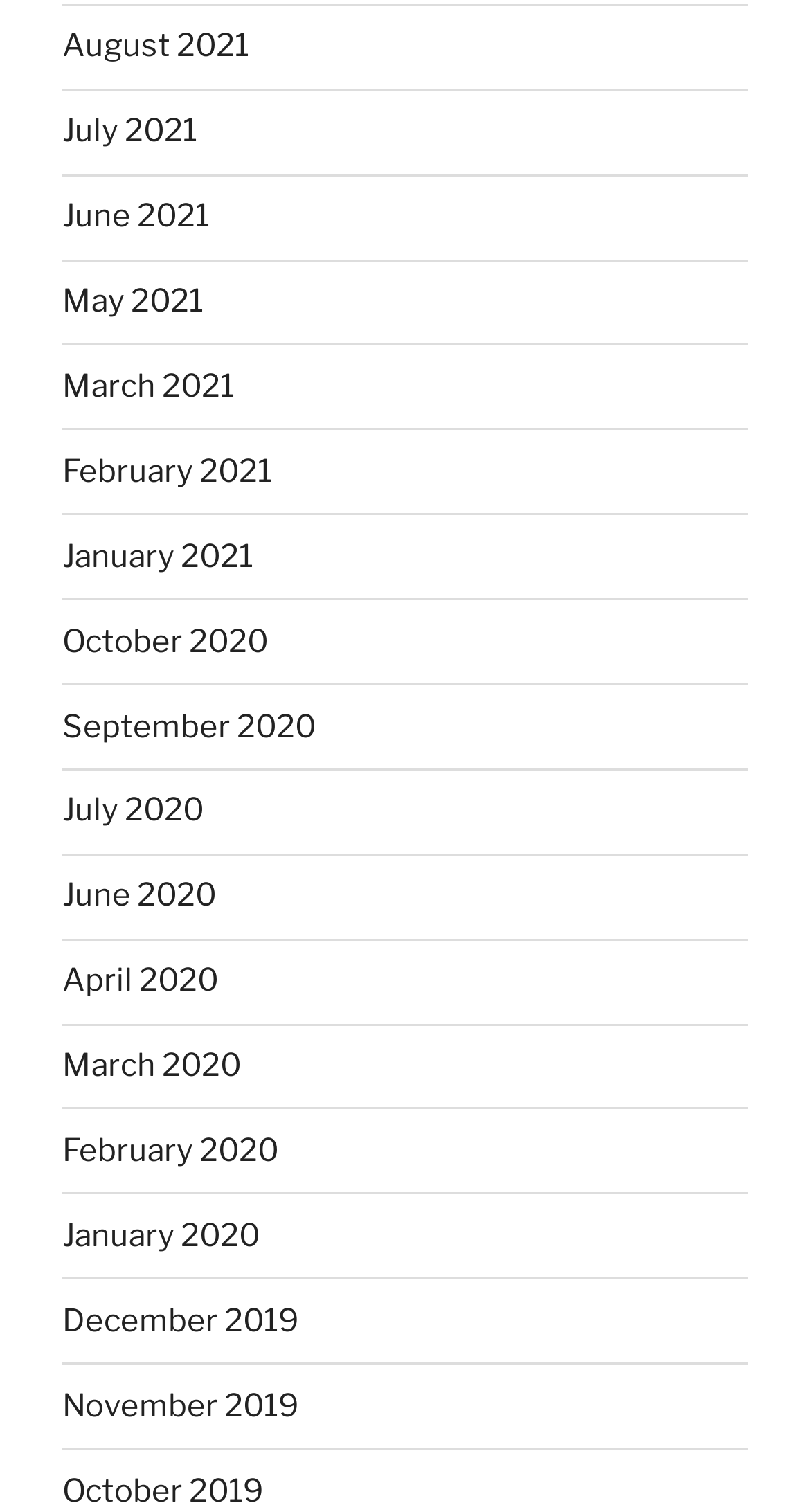Provide the bounding box coordinates of the area you need to click to execute the following instruction: "browse March 2021".

[0.077, 0.243, 0.29, 0.268]